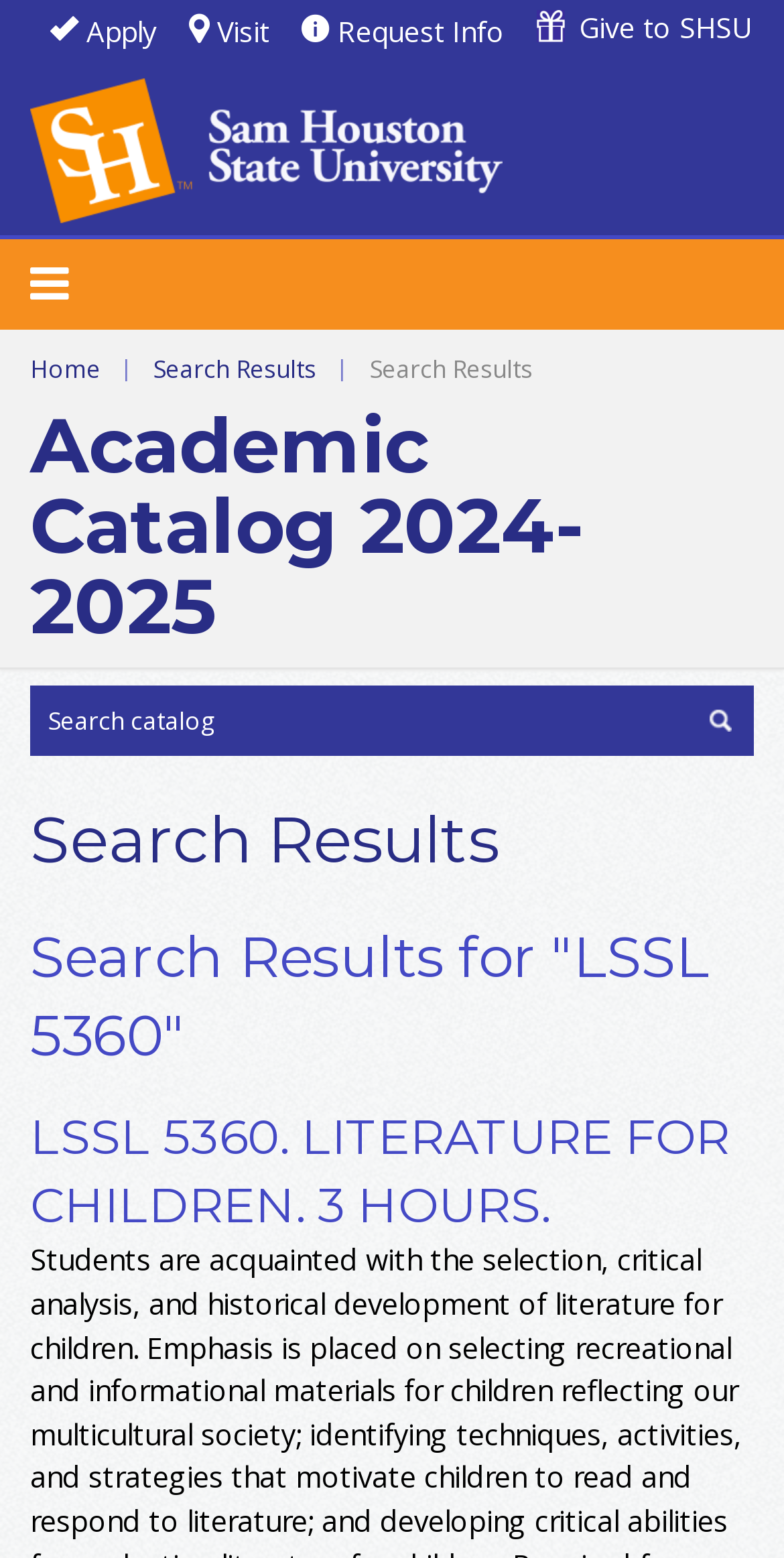Elaborate on the different components and information displayed on the webpage.

The webpage is a search results page from Sam Houston State University. At the top, there are four links: "Apply", "Visit", "Request Info", and "Give to SHSU", aligned horizontally and taking up about half of the screen width. Below these links, there is a university logo image and a link to the university's homepage.

To the right of the logo, there is a navigation menu with links to "Home" and "Search Results", separated by a vertical bar. Next to the navigation menu, there is a heading that reads "Search Results". 

Below the navigation menu, there is a search bar that takes up most of the screen width, with a search button on the right side. Above the search bar, there is a heading that reads "Academic Catalog 2024-2025". 

The main content of the page is a list of search results, with a heading that reads "Search Results for 'LSSL 5360'". The first result is a course description, "LSSL 5360. LITERATURE FOR CHILDREN. 3 HOURS.", which is a heading within the search results section.